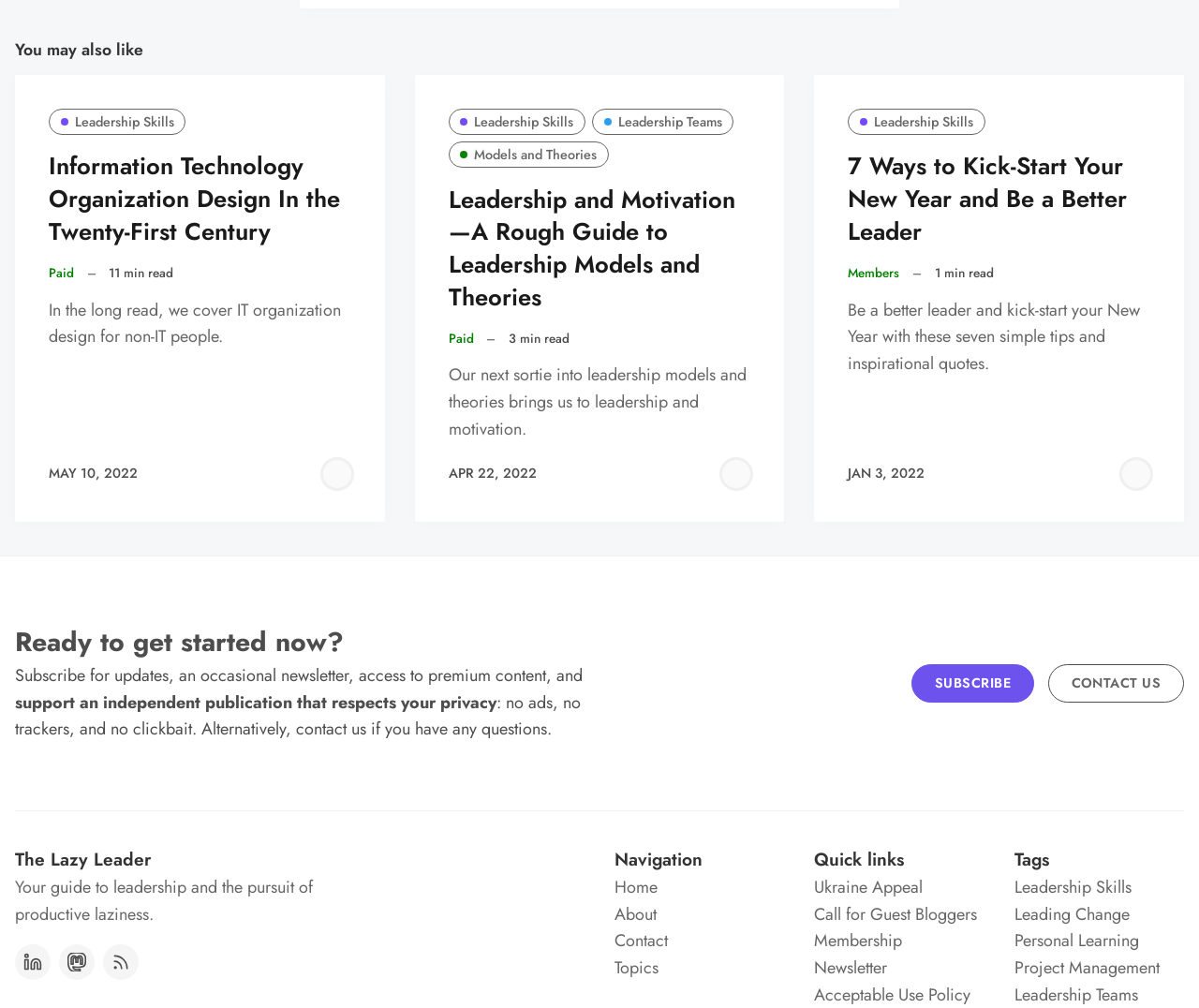Using the provided description: "CIder", find the bounding box coordinates of the corresponding UI element. The output should be four float numbers between 0 and 1, in the format [left, top, right, bottom].

None